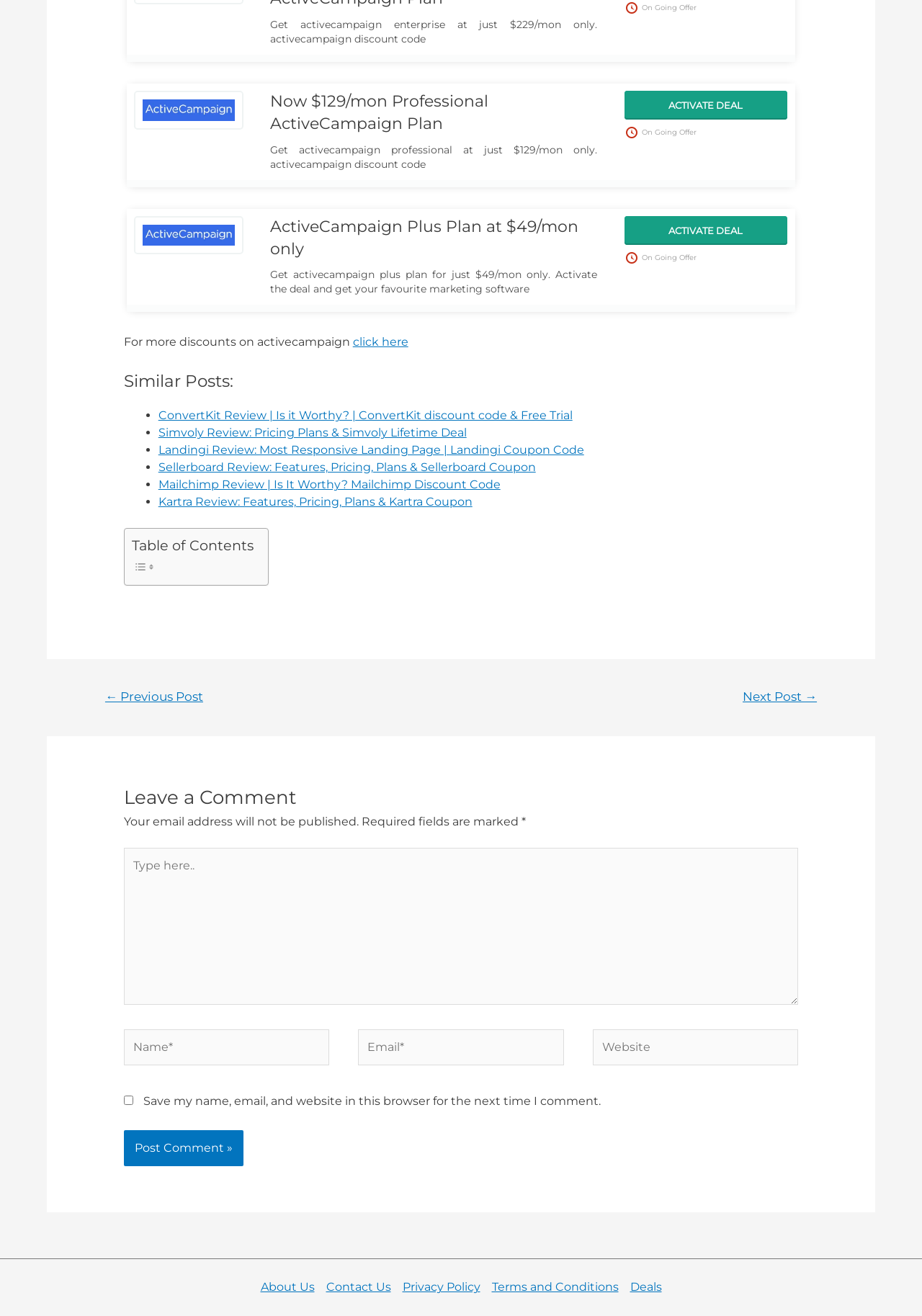What is the price of the ActiveCampaign Professional plan?
Based on the visual information, provide a detailed and comprehensive answer.

The webpage shows that the ActiveCampaign Professional plan is available at a discounted price of $129 per month. This information is displayed in a heading and also in a static text element.